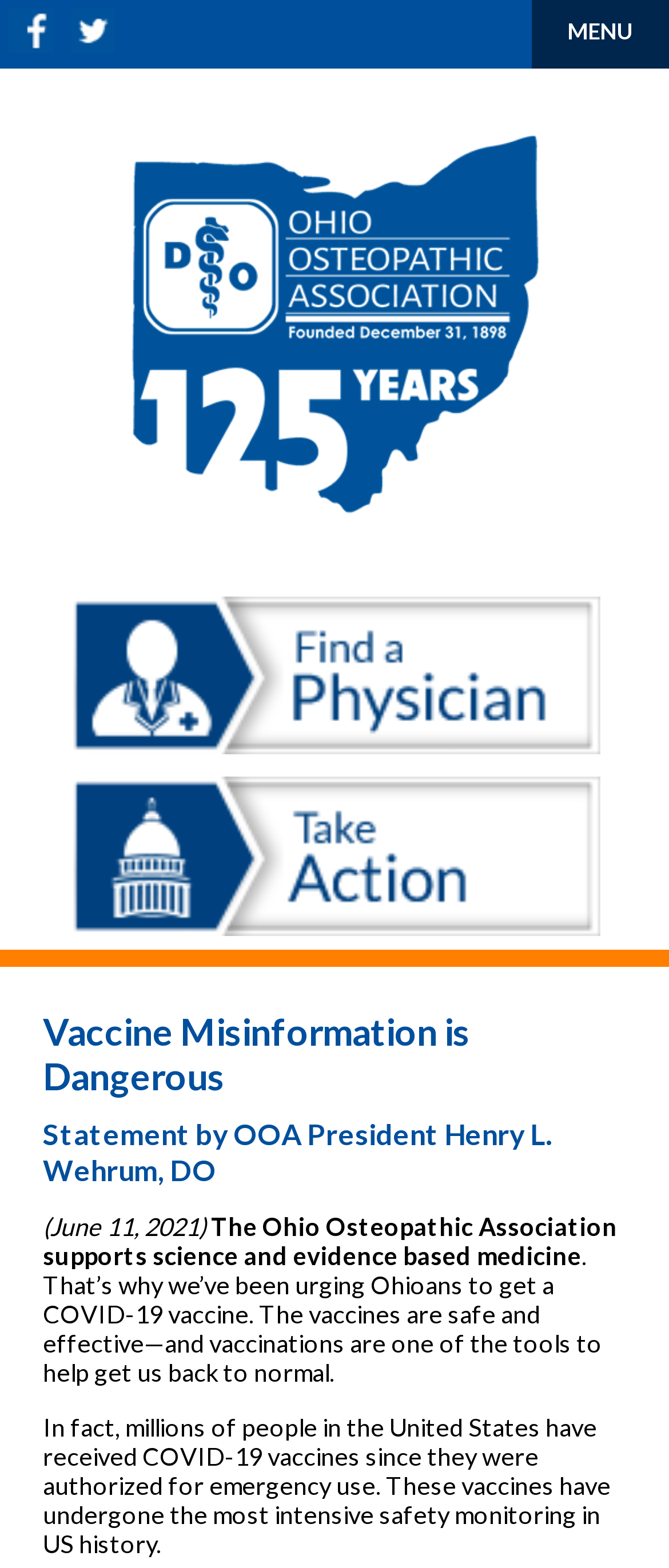Provide an in-depth caption for the elements present on the webpage.

The webpage is focused on the topic of vaccine misinformation, with a prominent heading "Vaccine Misinformation is Dangerous" at the top center of the page. Below this heading, there are two links on the top left and top right, respectively. 

On the top left, there is a link "Ohio Osteopathic Association" accompanied by an image with the same name, which is positioned slightly below the link. To the right of this link, there are two more links, "Find a Physician" and "OOA Advocacy", each accompanied by an image with the same name. These links and images are aligned horizontally and take up a significant portion of the top section of the page.

On the top right, there is a static text "MENU" which is likely a navigation menu. Below this menu, the main content of the page begins. There is a heading "Statement by OOA President Henry L. Wehrum, DO" followed by a date "June 11, 2021". 

The main content of the page is a statement from the Ohio Osteopathic Association, which supports science and evidence-based medicine. The statement urges Ohioans to get a COVID-19 vaccine, emphasizing that the vaccines are safe and effective. The text also mentions that millions of people in the United States have received COVID-19 vaccines, which have undergone intensive safety monitoring.